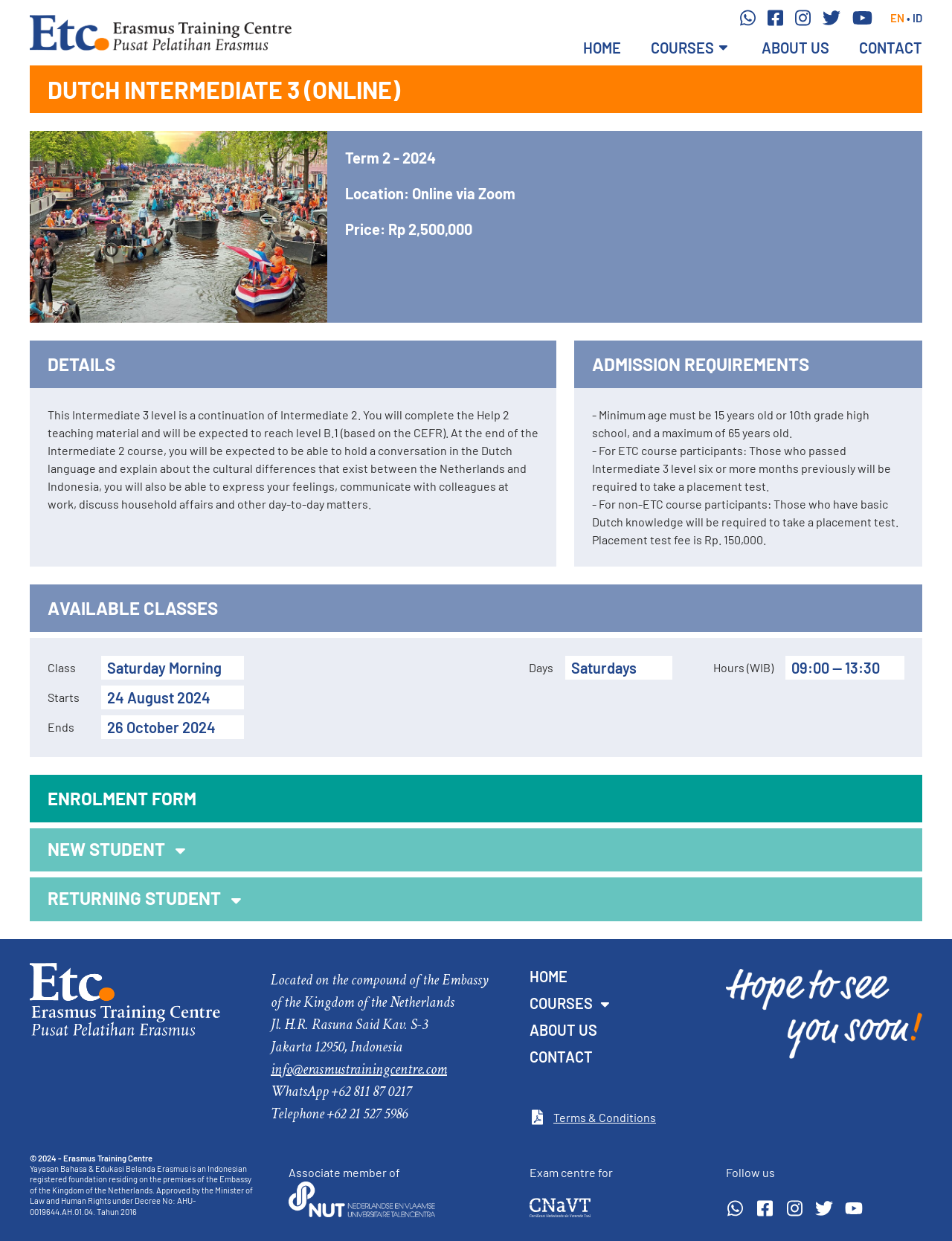Based on the image, please respond to the question with as much detail as possible:
What is the location of the Erasmus Training Centre?

The location of the Erasmus Training Centre is mentioned at the bottom of the webpage, specifically in the 'Located on the compound of the Embassy of the Kingdom of the Netherlands' static text, which also provides the address as 'Jl. H.R. Rasuna Said Kav. S-3, Jakarta 12950, Indonesia'.